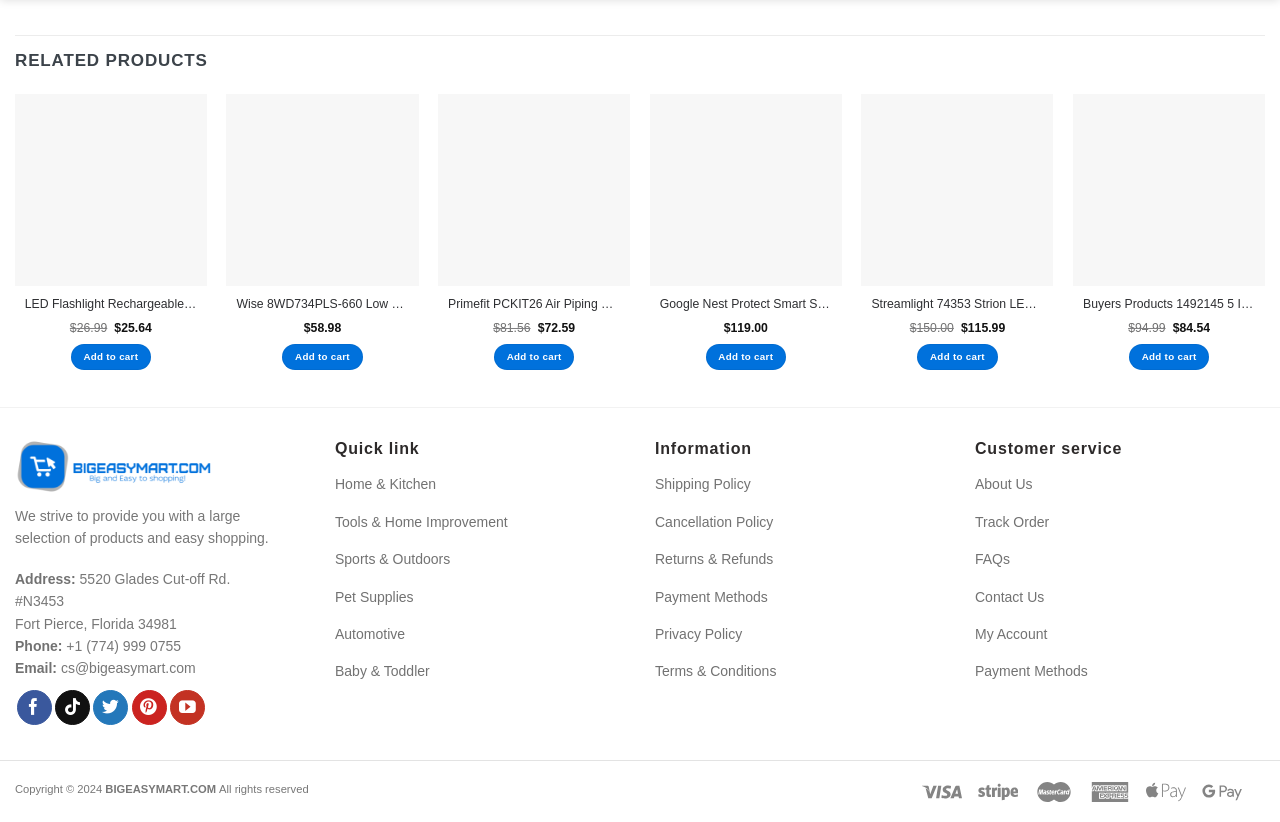Please find the bounding box coordinates of the element that must be clicked to perform the given instruction: "Go to Home & Kitchen page". The coordinates should be four float numbers from 0 to 1, i.e., [left, top, right, bottom].

[0.262, 0.576, 0.341, 0.603]